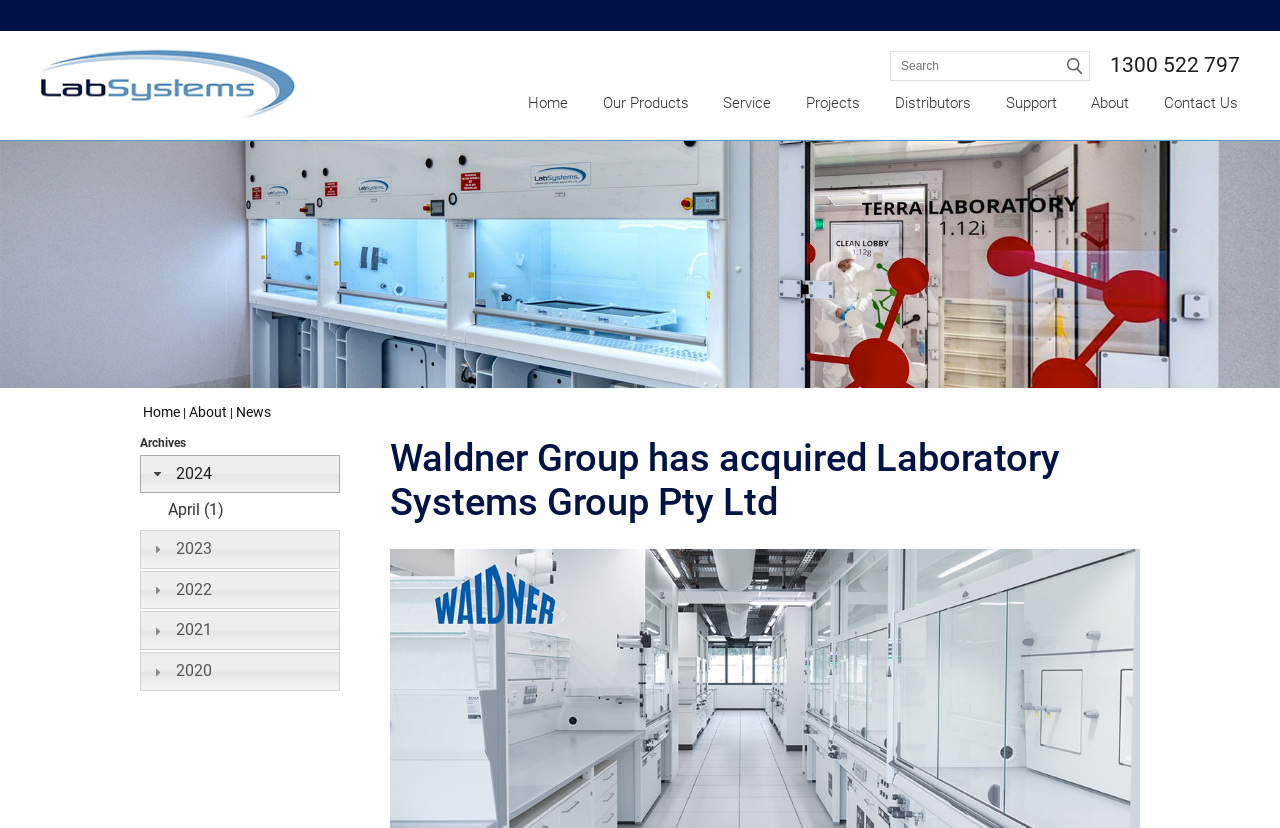Identify the bounding box coordinates of the region that needs to be clicked to carry out this instruction: "Read the news". Provide these coordinates as four float numbers ranging from 0 to 1, i.e., [left, top, right, bottom].

[0.184, 0.488, 0.212, 0.507]